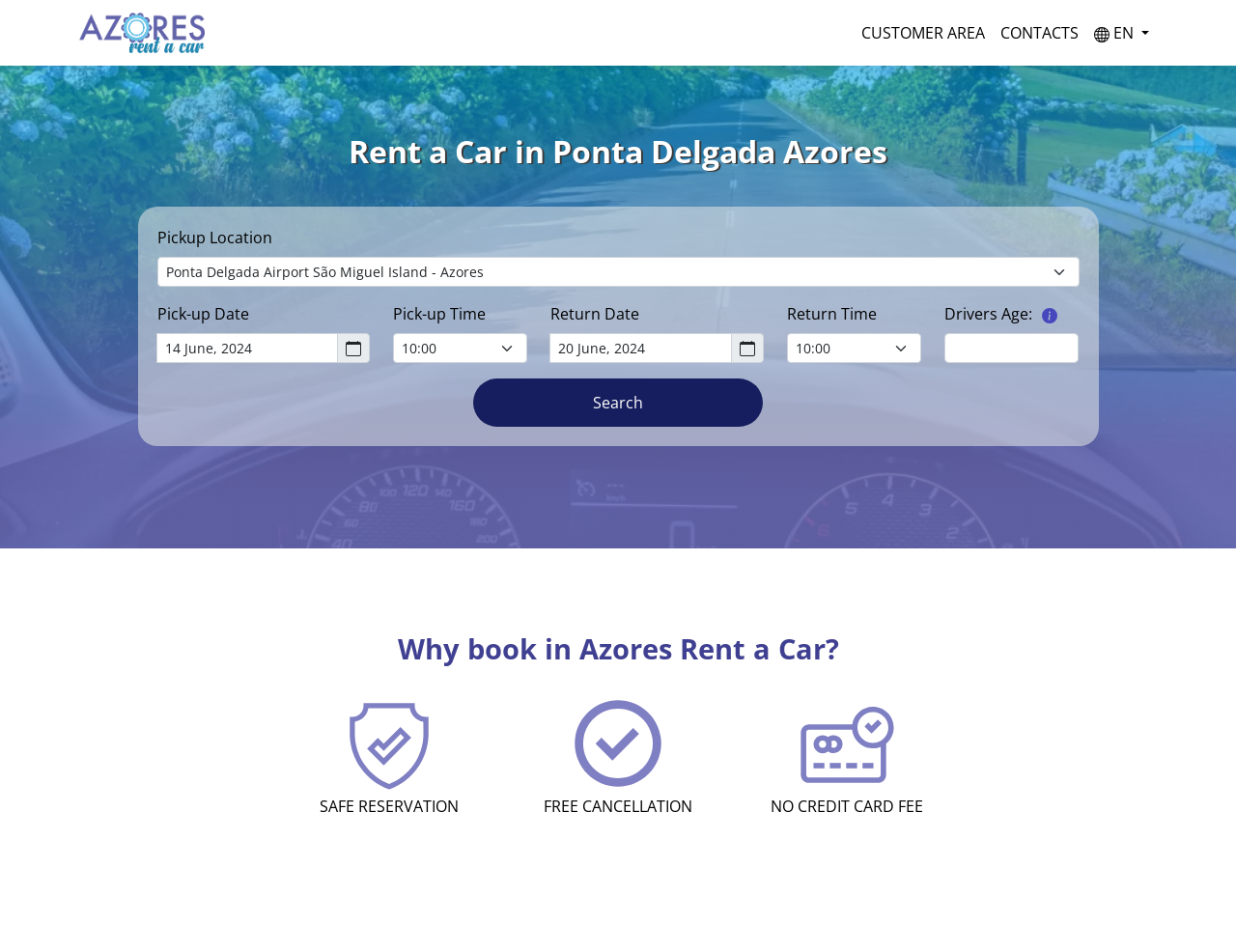Please identify the bounding box coordinates of where to click in order to follow the instruction: "Change language".

[0.879, 0.014, 0.936, 0.055]